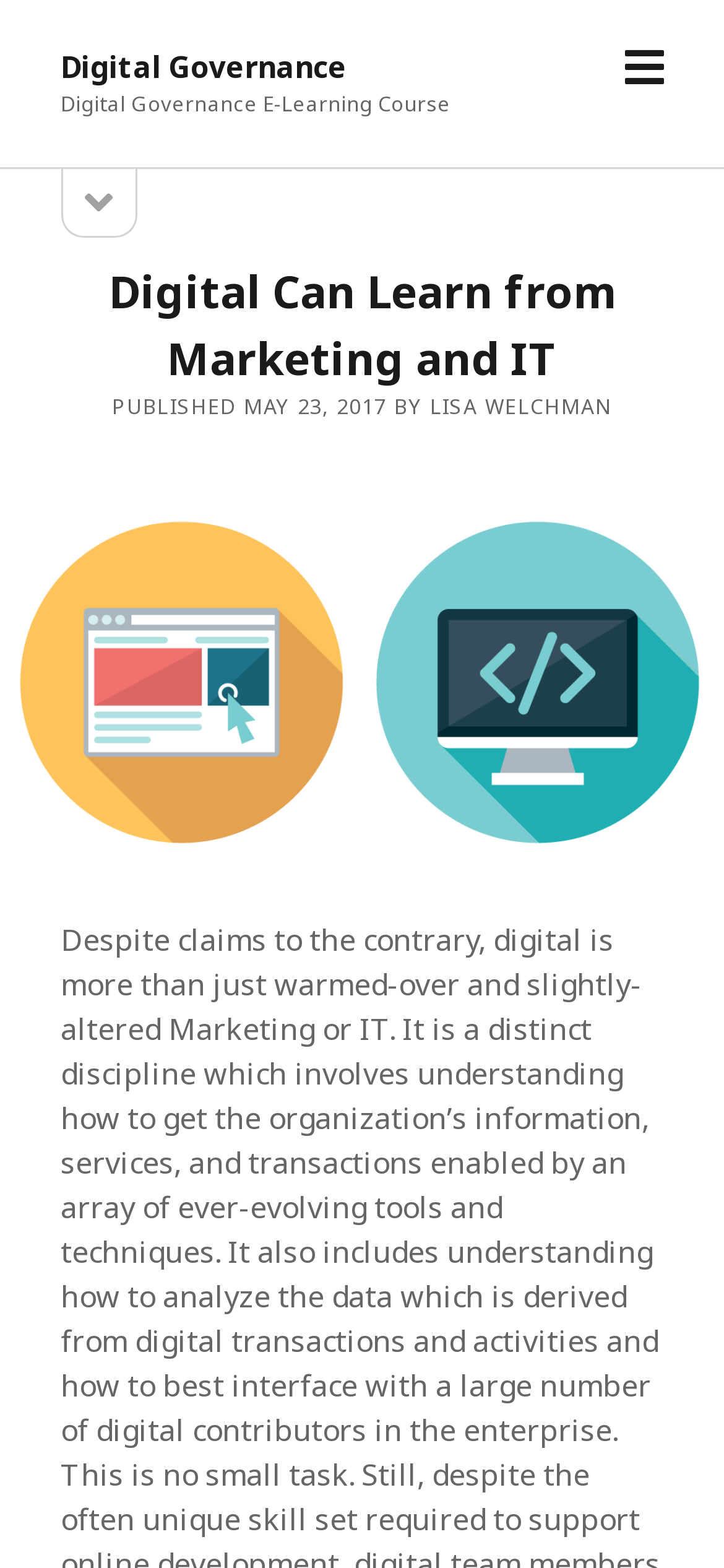Please analyze the image and give a detailed answer to the question:
What is the name of the e-learning course?

I found the answer by looking at the static text element that is a sibling of the link element with the text 'Digital Governance'. The static text element has the text 'Digital Governance E-Learning Course'.